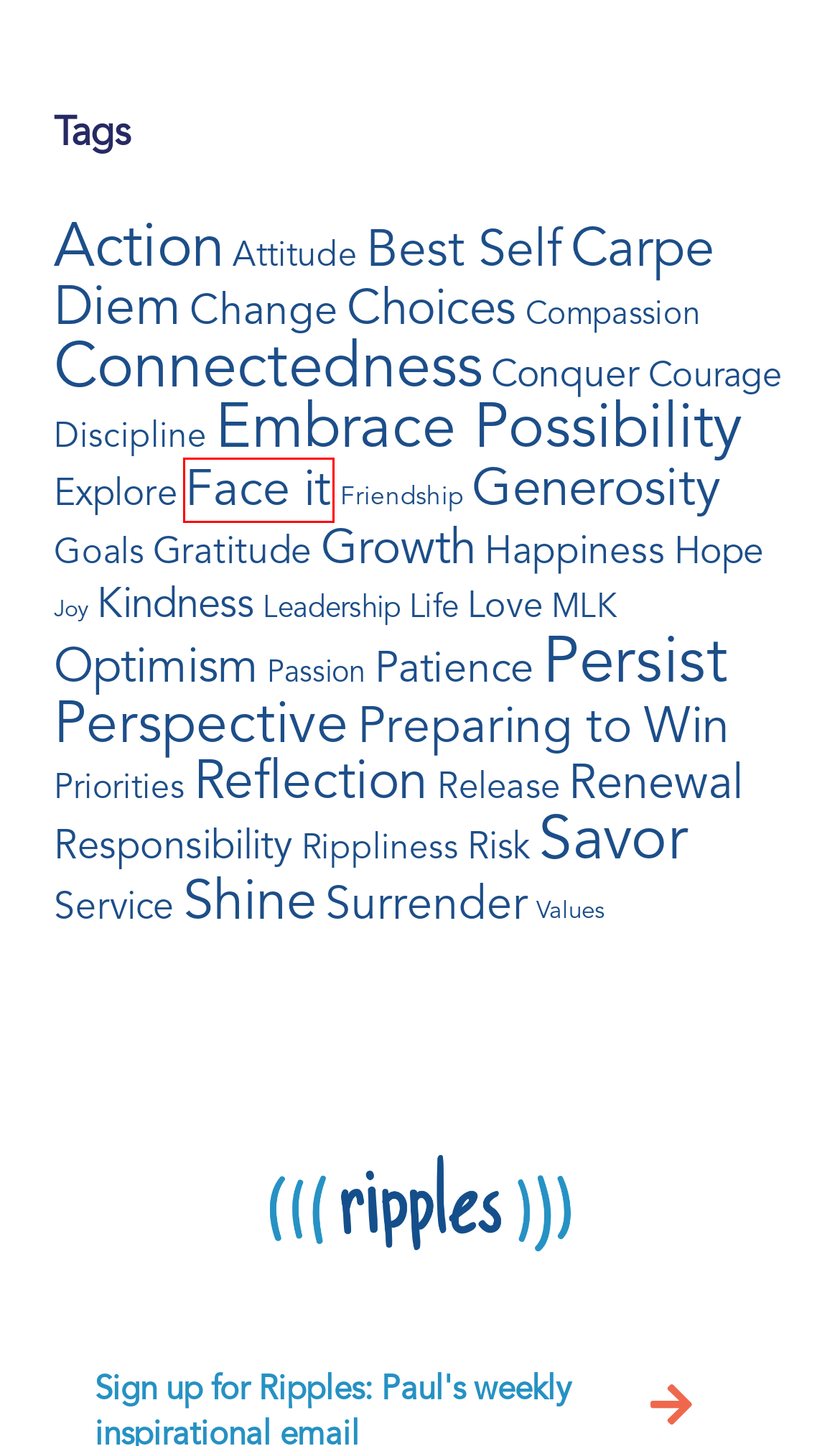You are given a screenshot of a webpage with a red bounding box around an element. Choose the most fitting webpage description for the page that appears after clicking the element within the red bounding box. Here are the candidates:
A. Hope Archives - Paul Wesselmann
B. Preparing to Win Archives - Paul Wesselmann
C. Leadership Archives - Paul Wesselmann
D. Connectedness Archives - Paul Wesselmann
E. Face it Archives - Paul Wesselmann
F. Optimism Archives - Paul Wesselmann
G. Perspective Archives - Paul Wesselmann
H. Generosity Archives - Paul Wesselmann

E